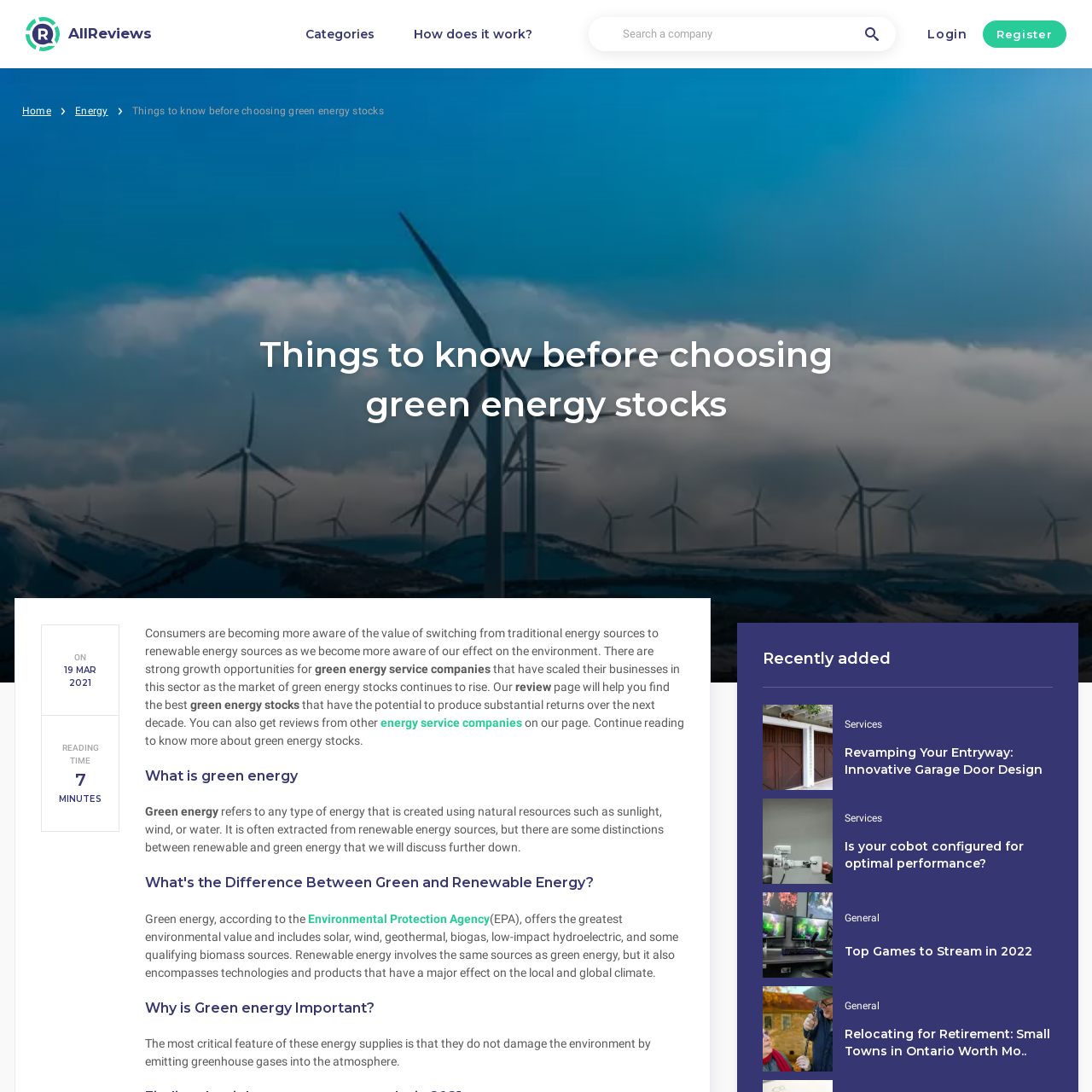Provide the bounding box coordinates for the area that should be clicked to complete the instruction: "Read 'Things to know before choosing green energy stocks'".

[0.188, 0.302, 0.812, 0.393]